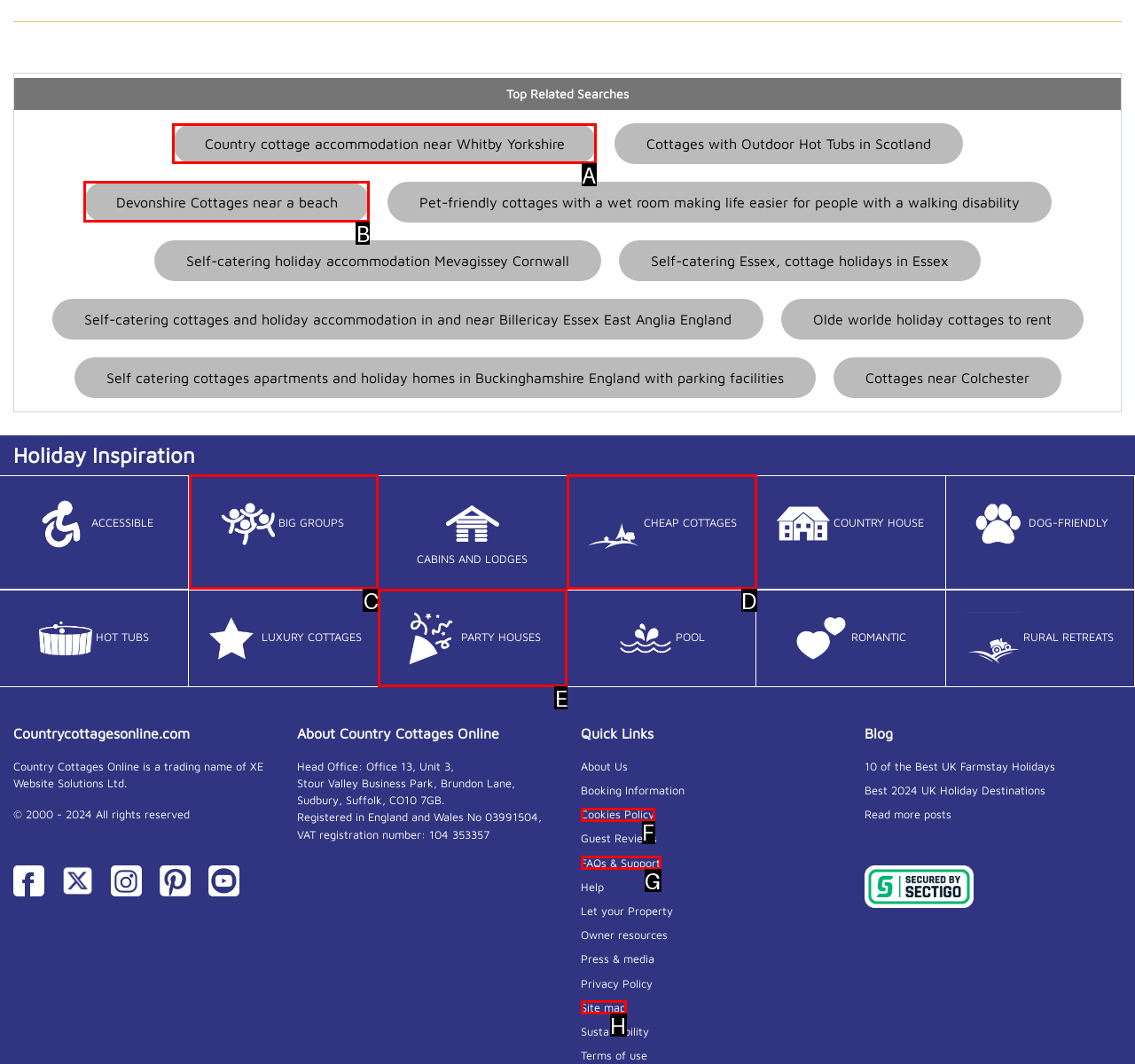Select the HTML element that should be clicked to accomplish the task: Click on 'Country cottage accommodation near Whitby Yorkshire' Reply with the corresponding letter of the option.

A